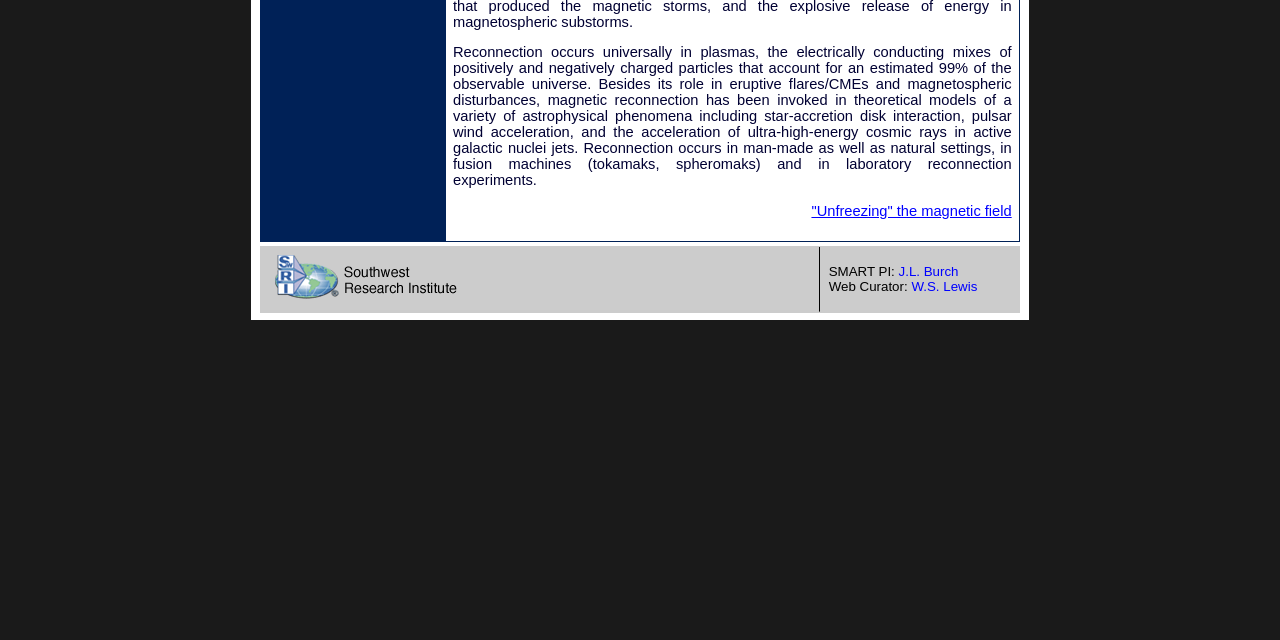Identify the bounding box coordinates for the UI element mentioned here: ""Unfreezing" the magnetic field". Provide the coordinates as four float values between 0 and 1, i.e., [left, top, right, bottom].

[0.634, 0.317, 0.79, 0.342]